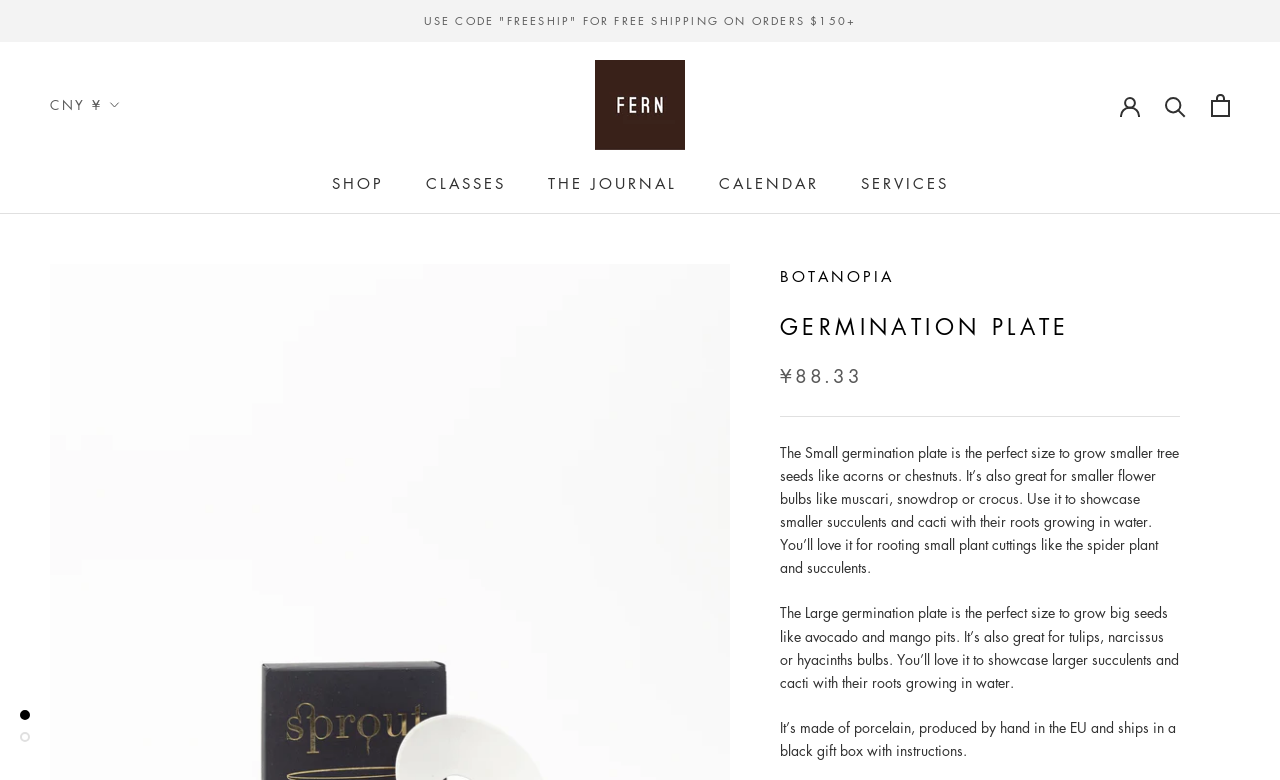Find the bounding box coordinates of the element to click in order to complete the given instruction: "Search for products."

[0.91, 0.121, 0.927, 0.148]